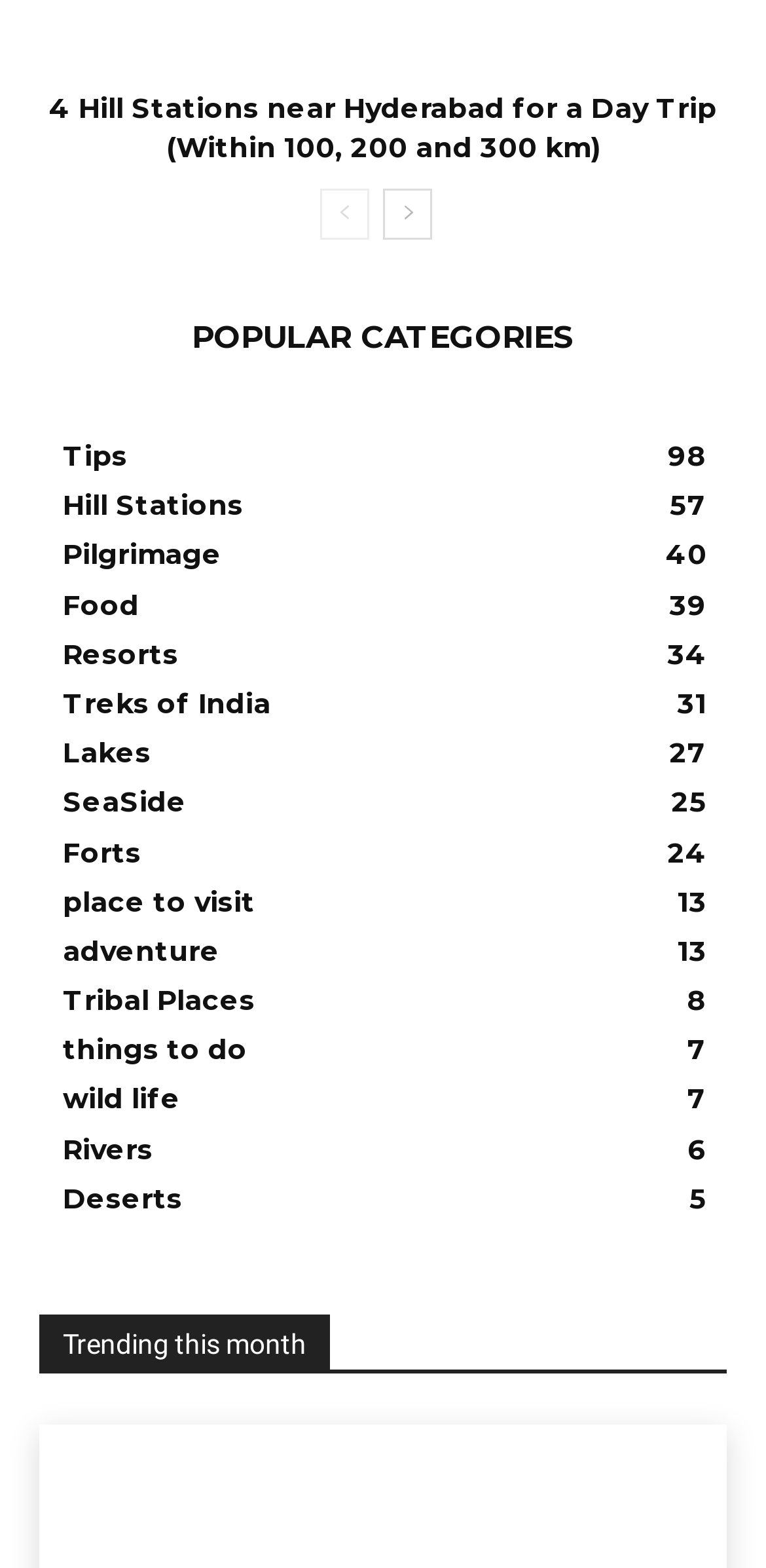Please locate the UI element described by "Forts24" and provide its bounding box coordinates.

[0.082, 0.532, 0.185, 0.555]